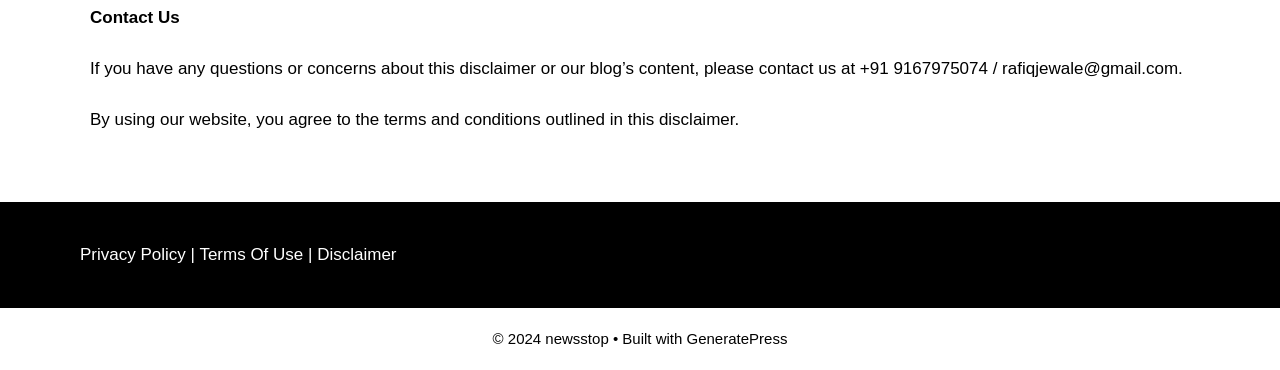Please provide a detailed answer to the question below based on the screenshot: 
What is the year of copyright for newsstop?

The copyright information is located at the bottom of the webpage. The text '© 2024 newsstop' indicates that the year of copyright is 2024.